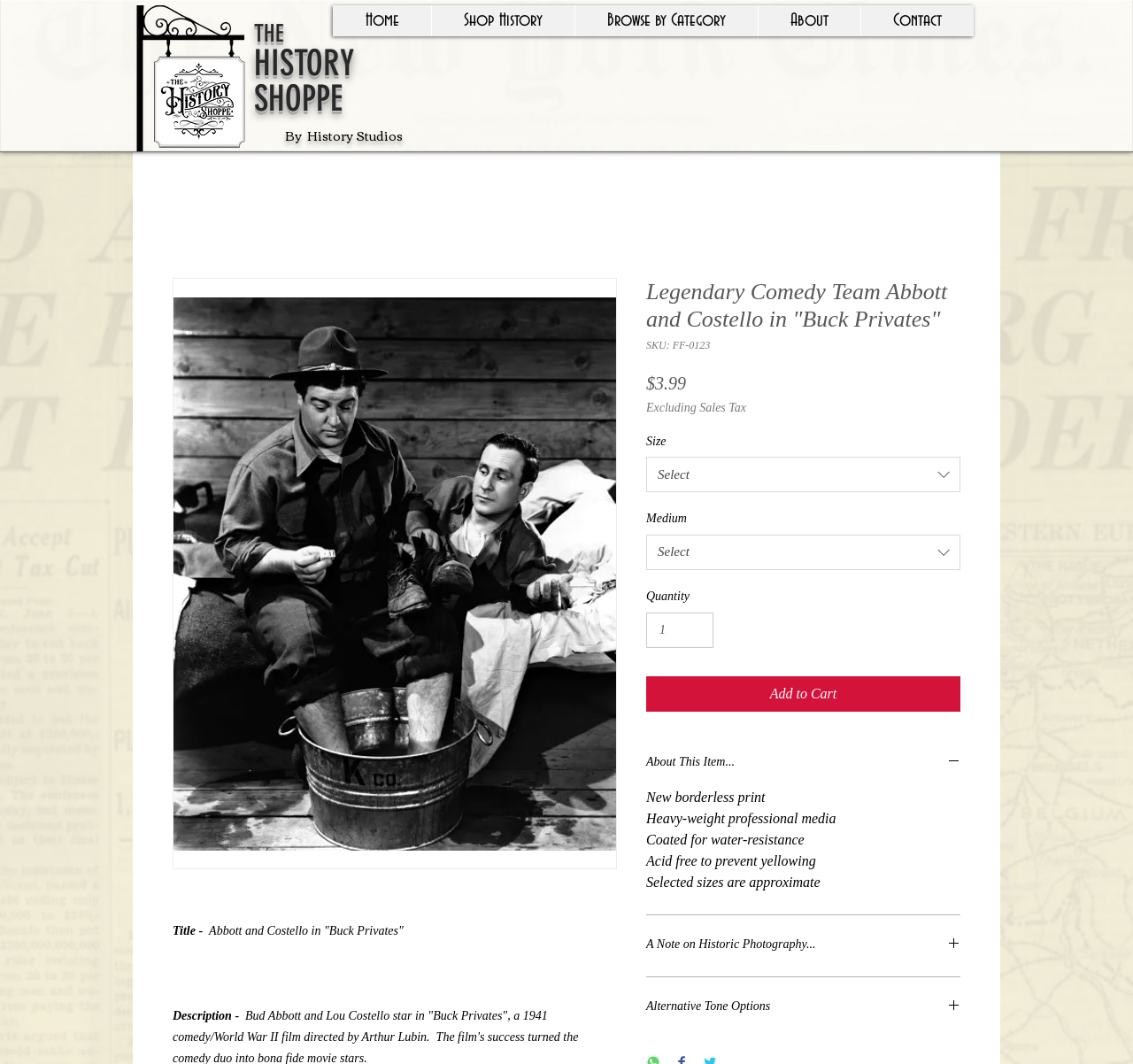Find the bounding box coordinates for the area that should be clicked to accomplish the instruction: "Click the 'Home' link".

[0.294, 0.005, 0.38, 0.034]